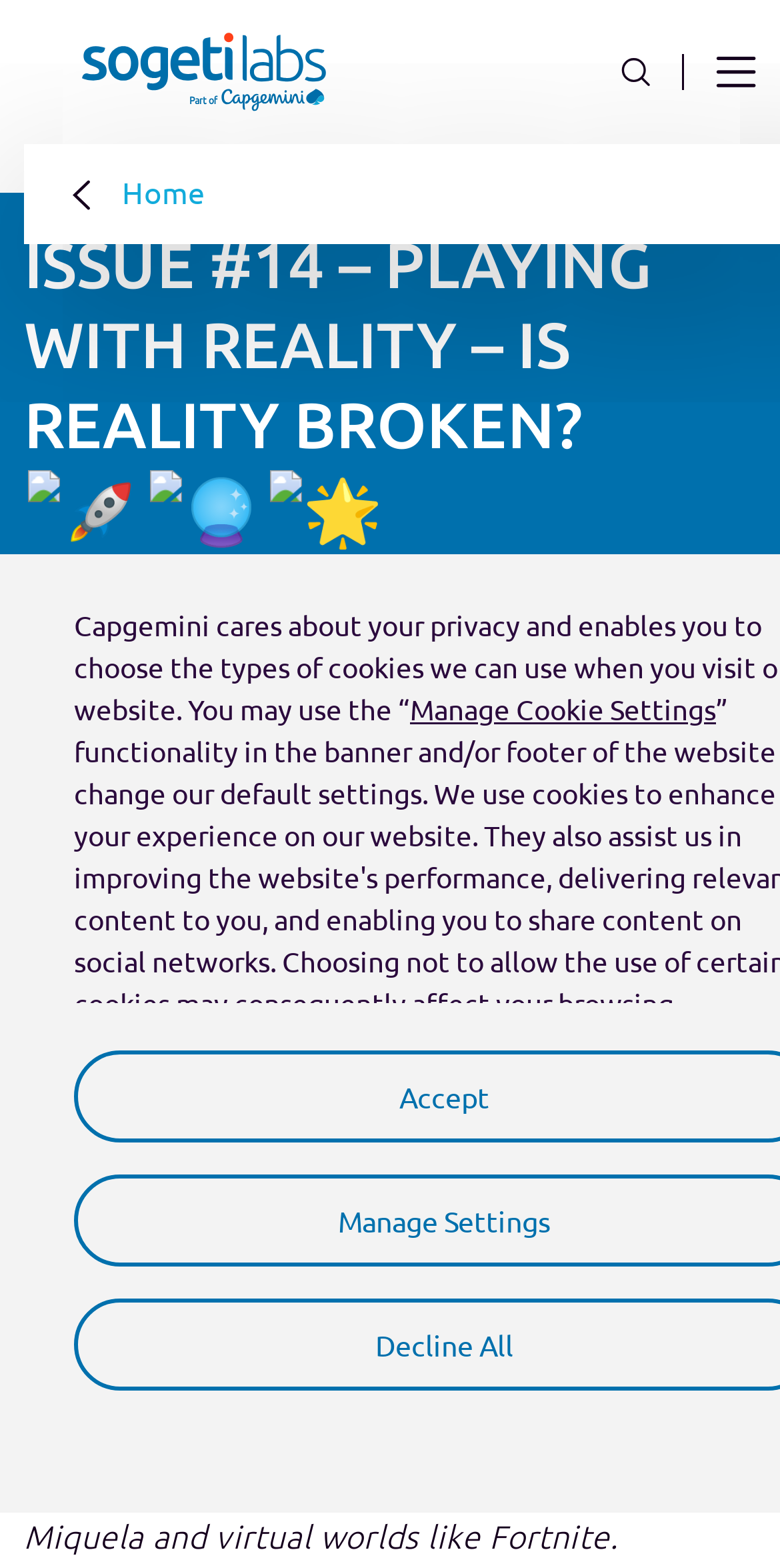Find and provide the bounding box coordinates for the UI element described with: "Cookie Policy".

[0.159, 0.842, 0.379, 0.865]